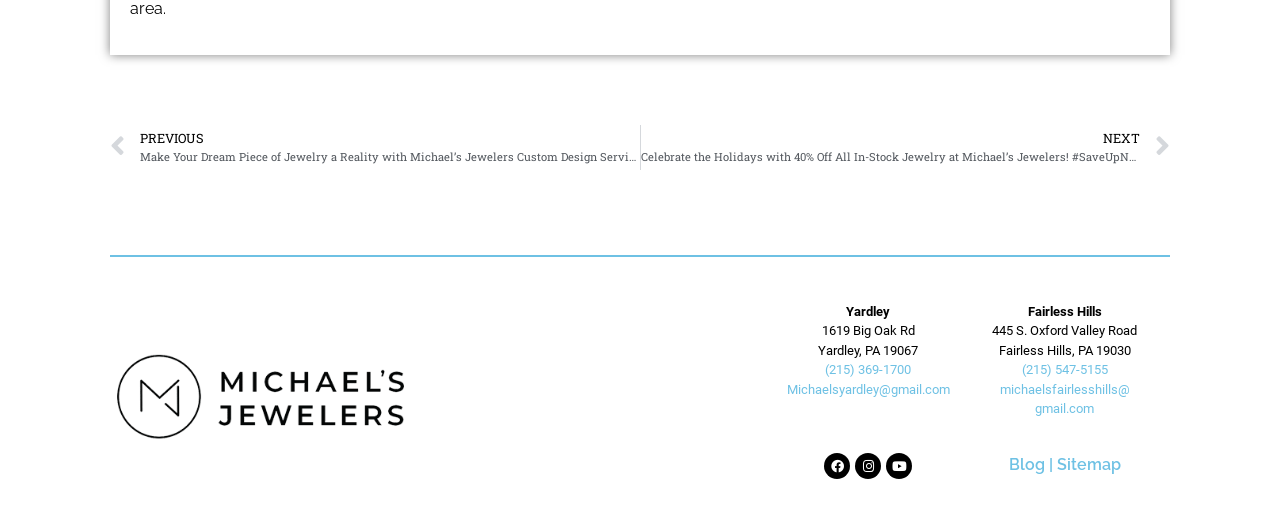What is the name of the institution whose logo is displayed on the webpage?
Answer the question with a detailed and thorough explanation.

I found the logo of the Gemological Institute of America (GIA) on the webpage, which indicates that Michael's Jewelers is associated with this institution.